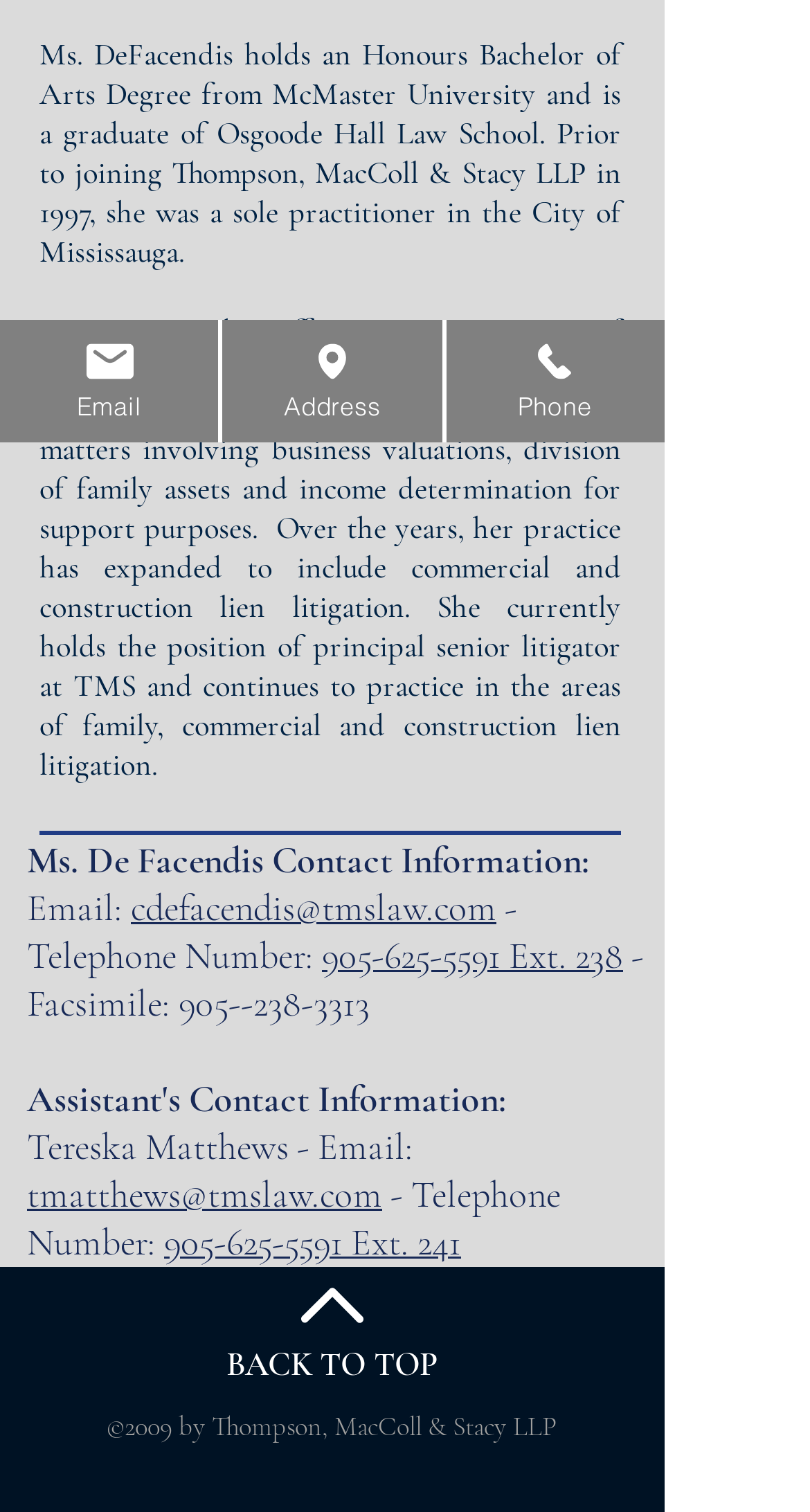Determine the bounding box coordinates of the UI element that matches the following description: "tmatthews@tmslaw.com". The coordinates should be four float numbers between 0 and 1 in the format [left, top, right, bottom].

[0.033, 0.775, 0.472, 0.805]